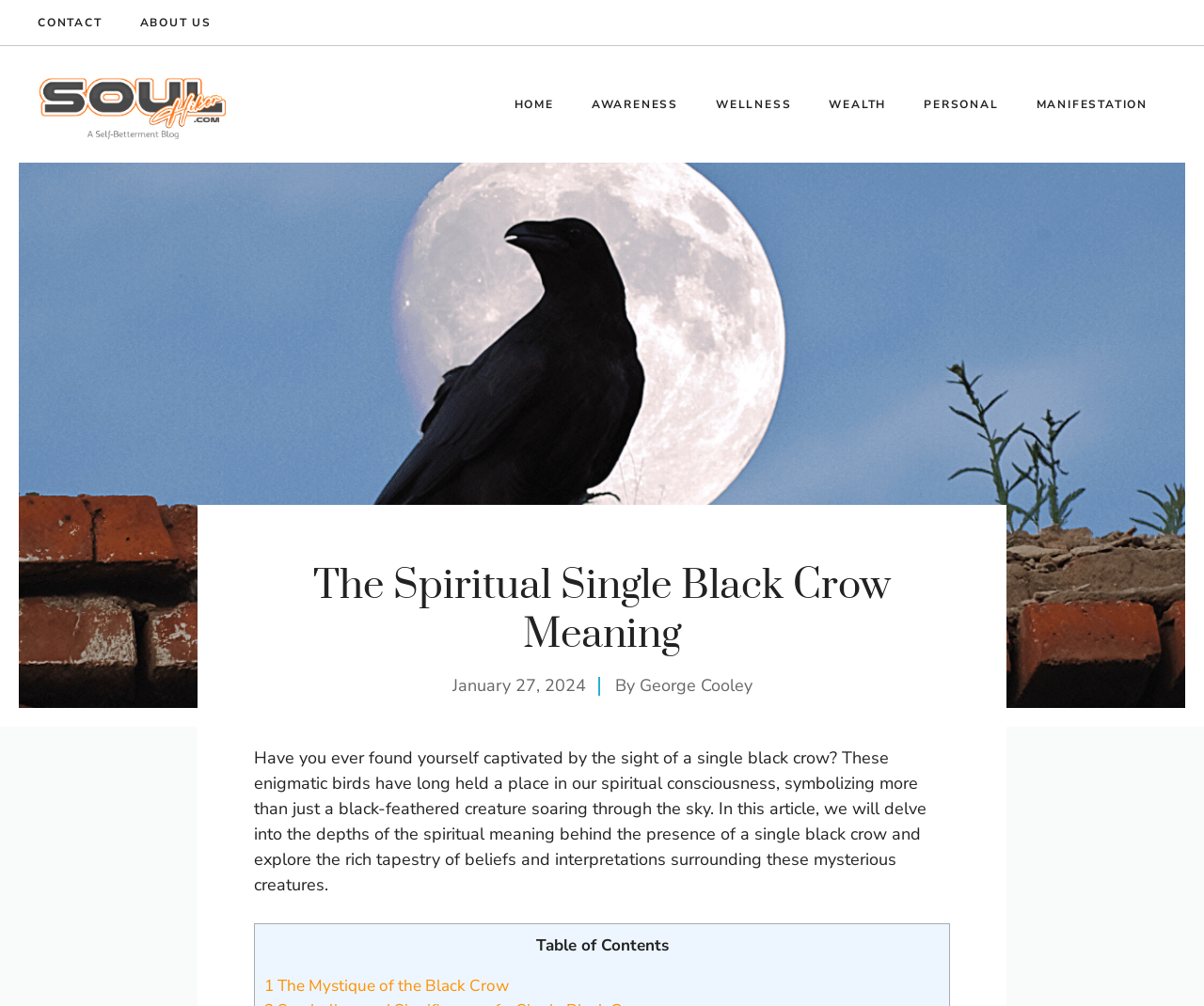Please pinpoint the bounding box coordinates for the region I should click to adhere to this instruction: "go to manifestation".

[0.845, 0.076, 0.969, 0.132]